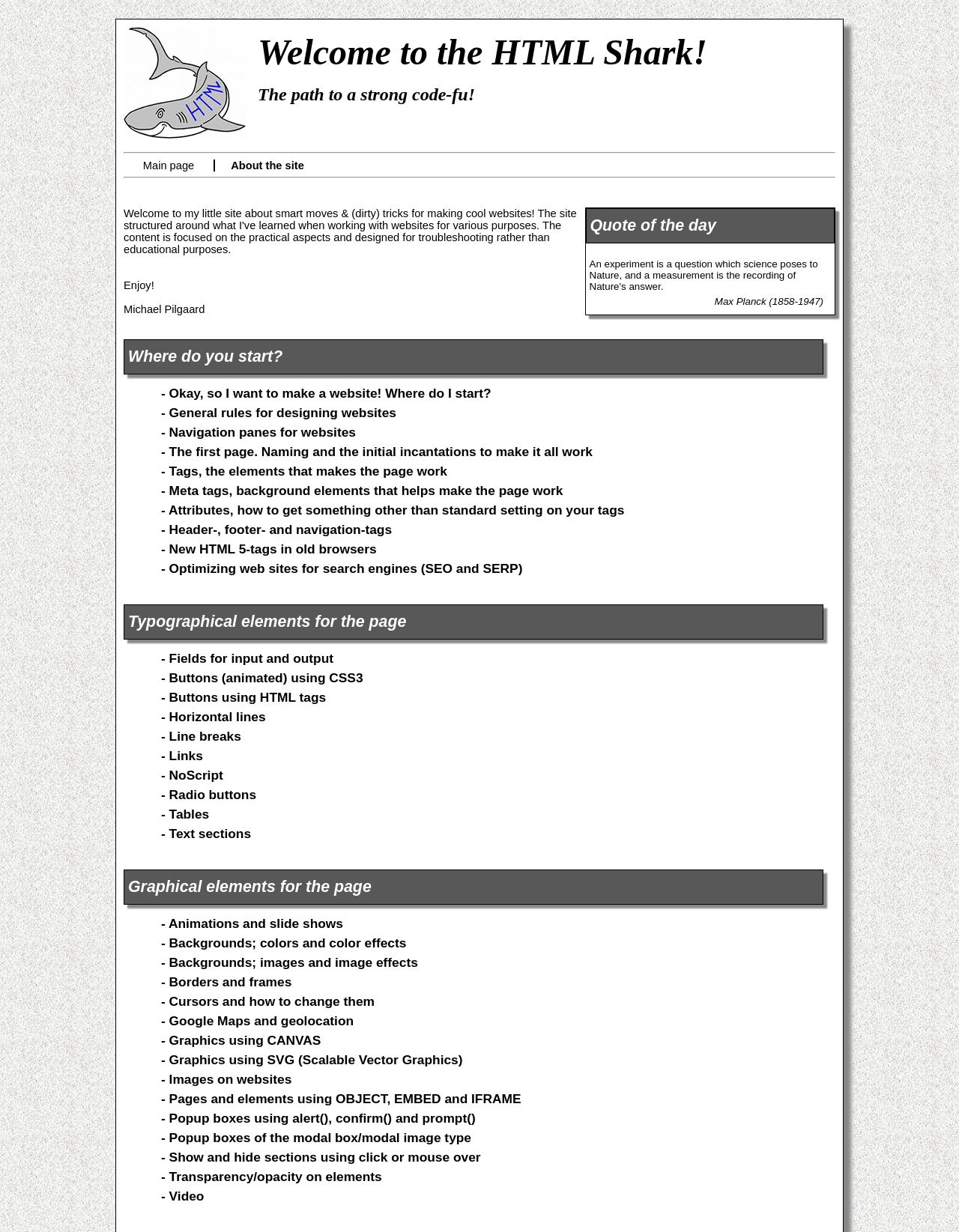Determine which piece of text is the heading of the webpage and provide it.

Welcome to the HTML Shark!
The path to a strong code-fu!